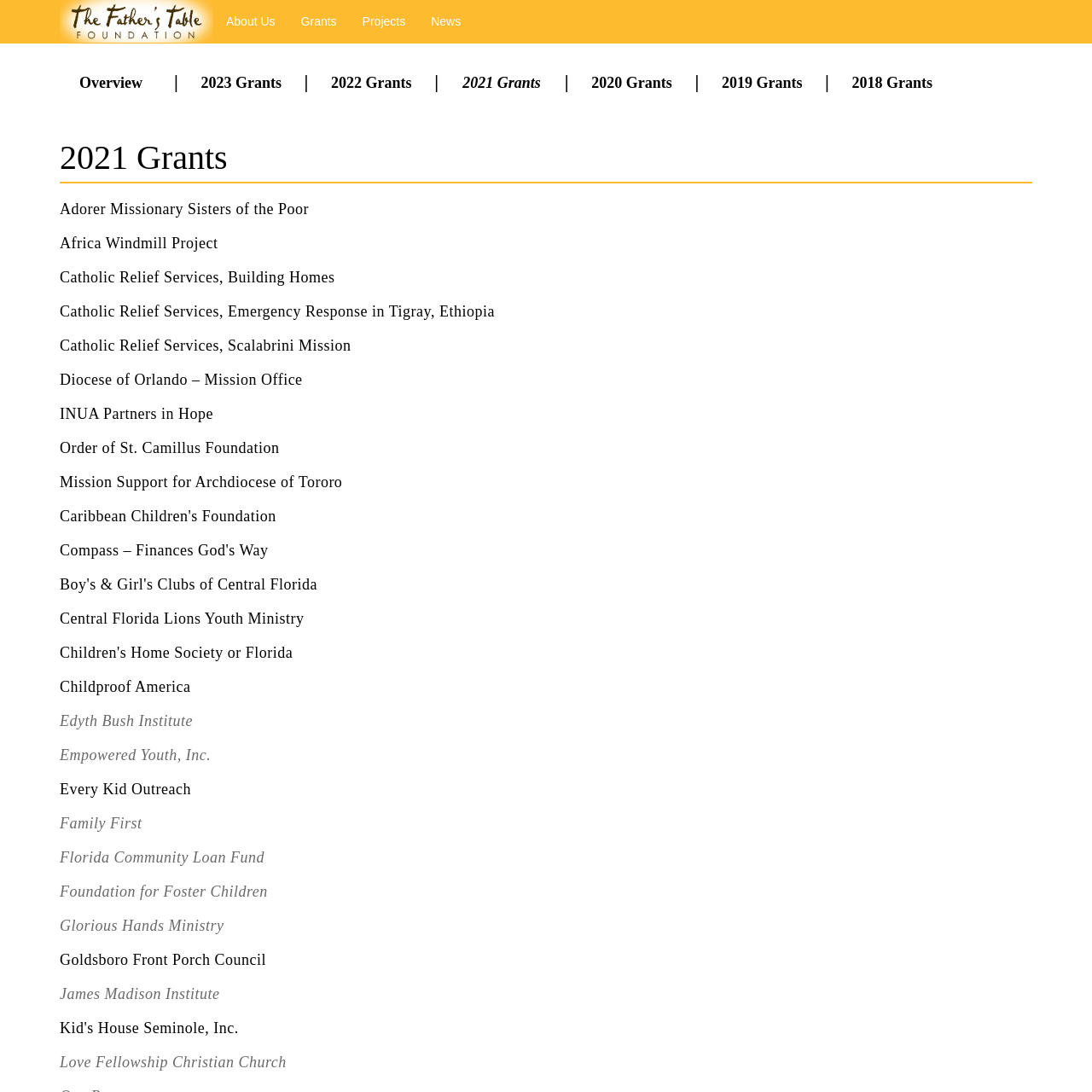What is the last grant listed?
Provide a short answer using one word or a brief phrase based on the image.

Love Fellowship Christian Church